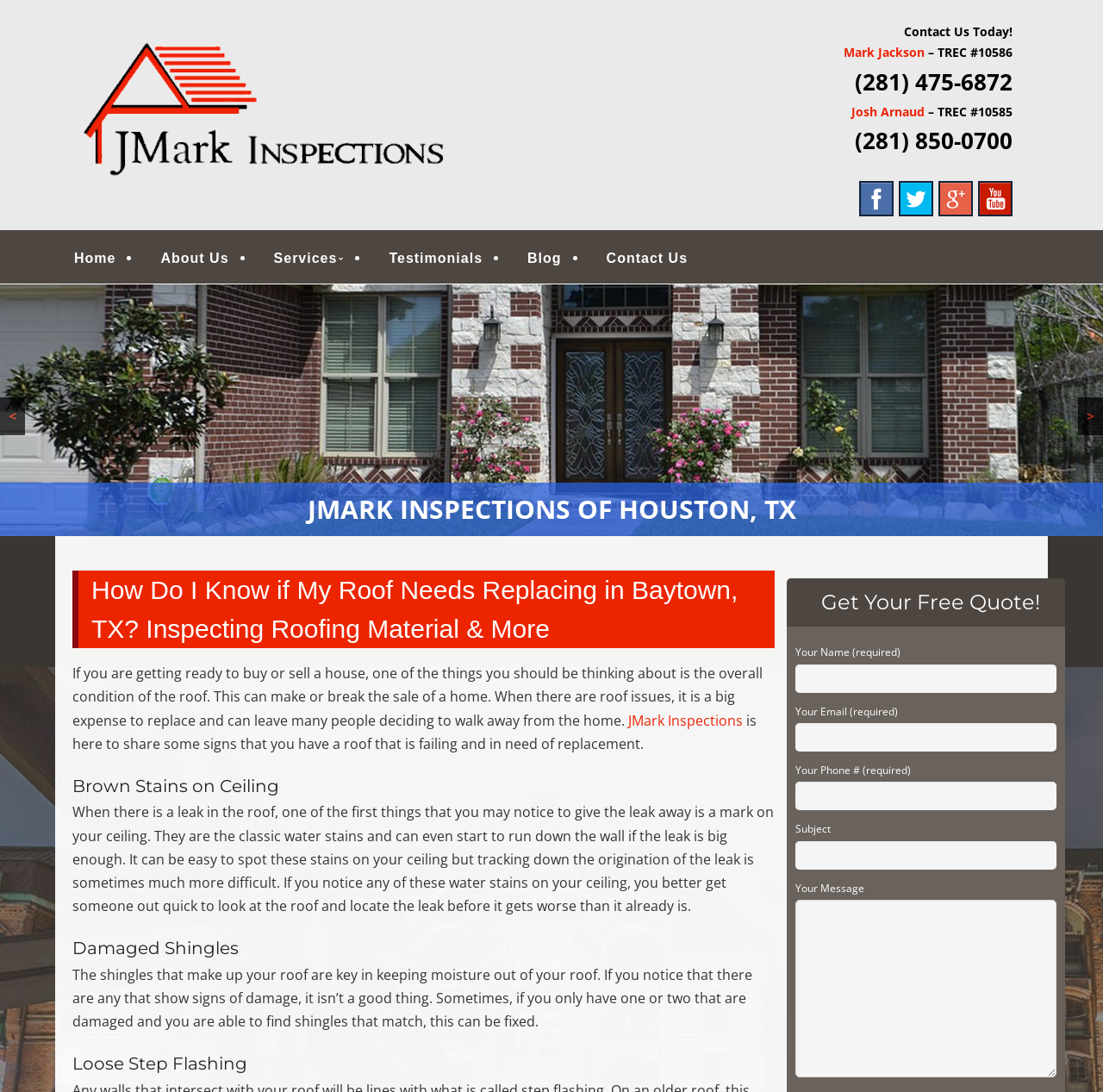Identify the bounding box coordinates of the region that needs to be clicked to carry out this instruction: "Click the 'Contact Us Today!' link". Provide these coordinates as four float numbers ranging from 0 to 1, i.e., [left, top, right, bottom].

[0.82, 0.021, 0.918, 0.036]